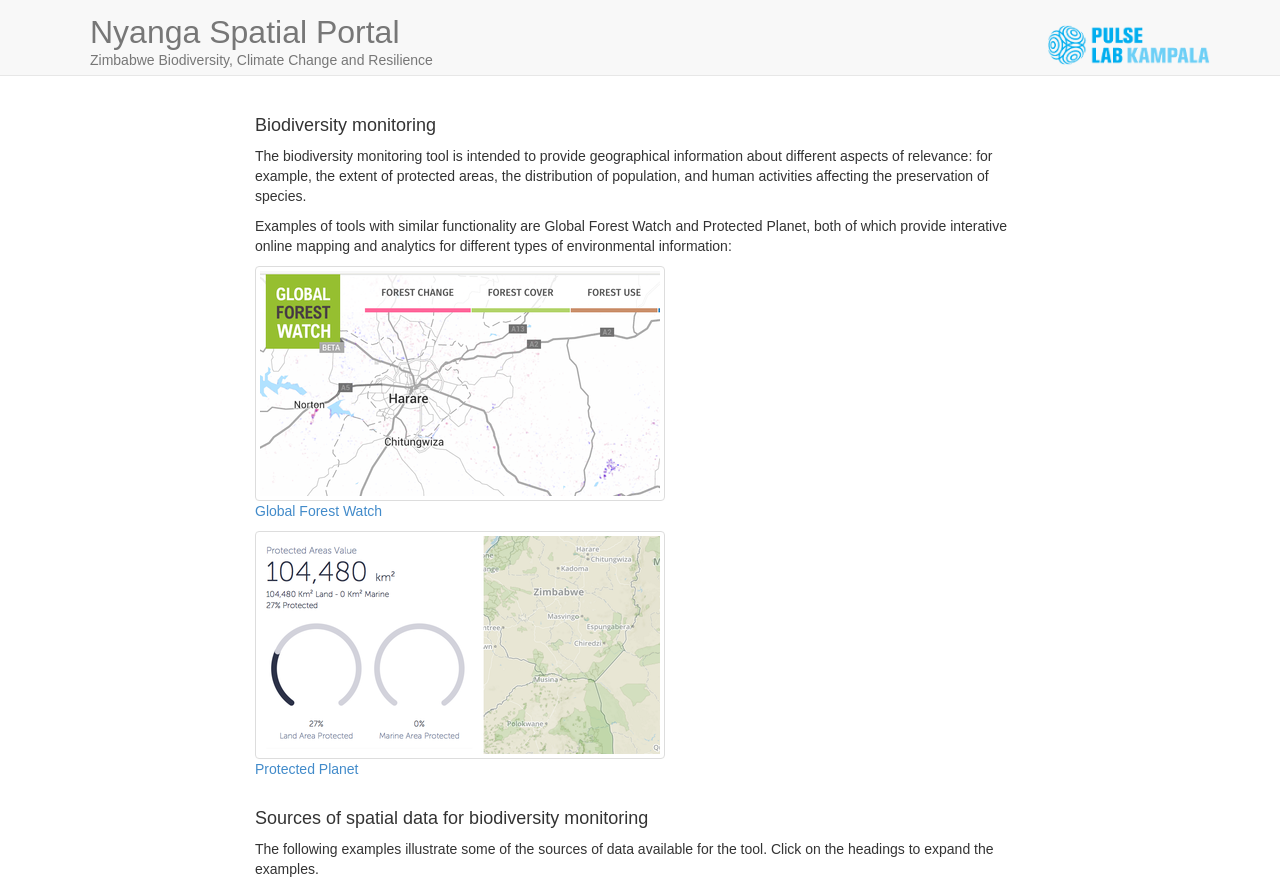Examine the image carefully and respond to the question with a detailed answer: 
What are the examples of tools with similar functionality?

The examples of tools with similar functionality are Global Forest Watch and Protected Planet, both of which provide interactive online mapping and analytics for different types of environmental information.